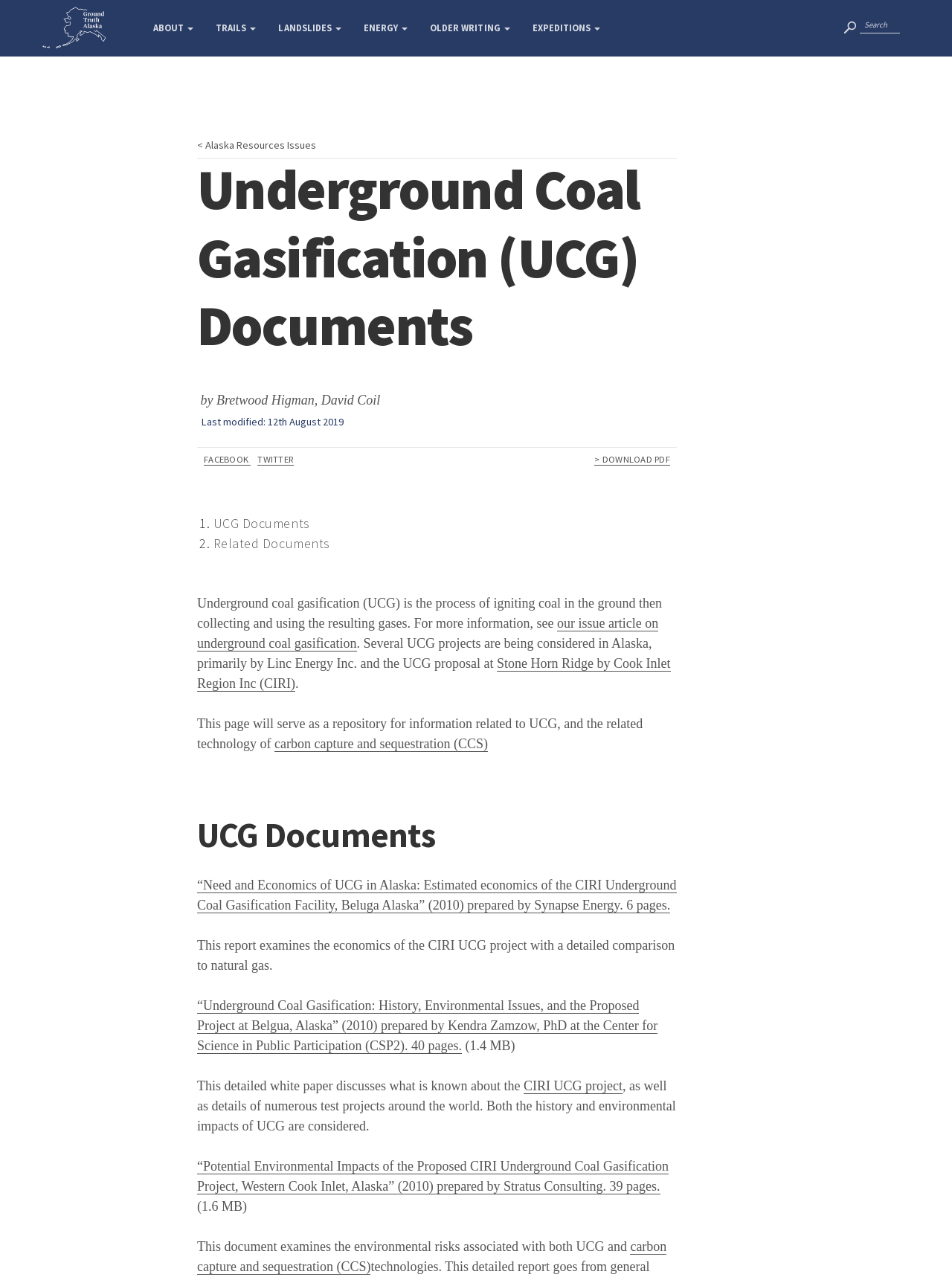What is the name of the organization that proposed the UCG project at Stone Horn Ridge?
Based on the screenshot, answer the question with a single word or phrase.

Cook Inlet Region Inc (CIRI)